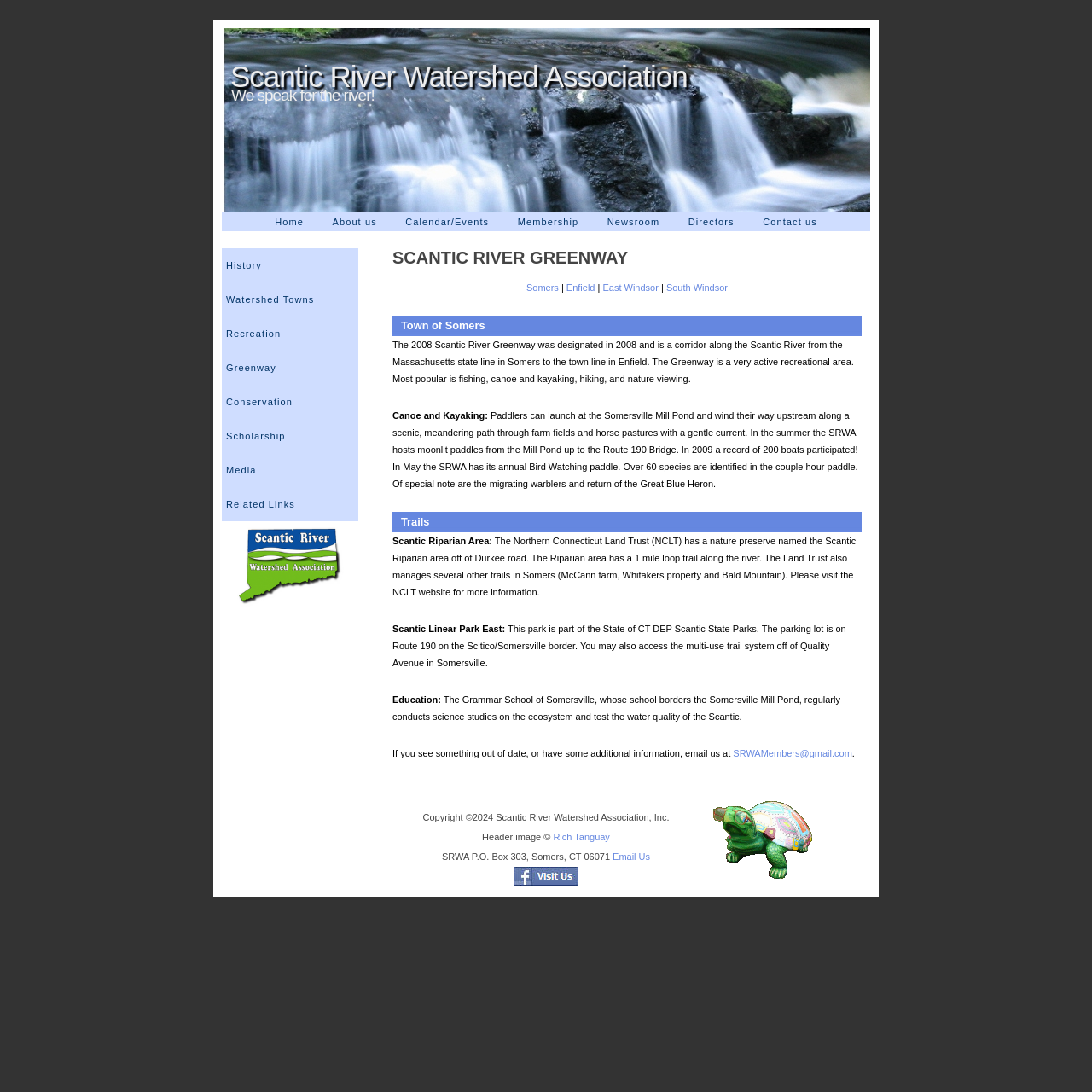Identify the bounding box coordinates for the UI element that matches this description: "Email Us".

[0.561, 0.78, 0.595, 0.789]